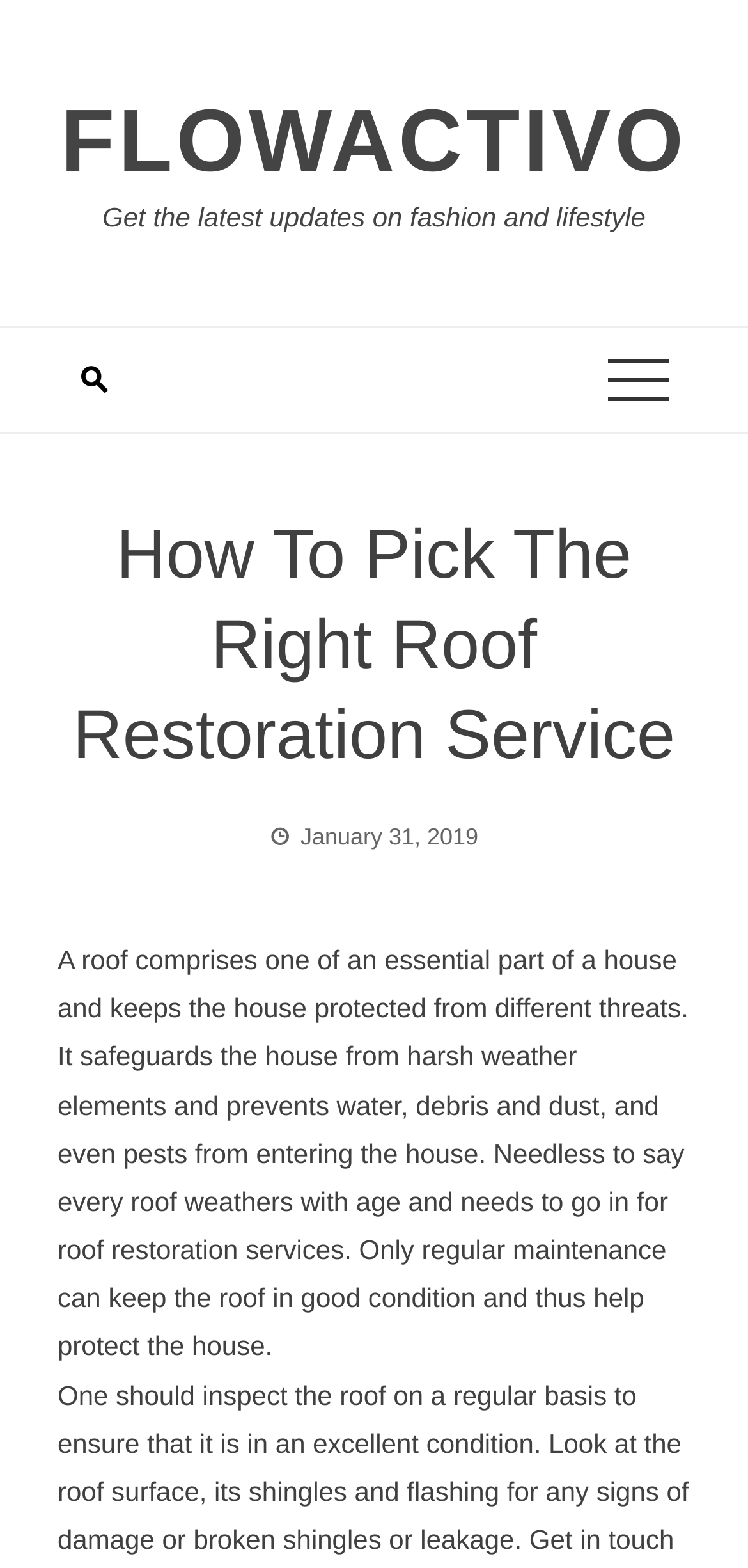What is the condition of a roof over time?
Answer the question with as much detail as you can, using the image as a reference.

According to the text on the webpage, 'every roof weathers with age and needs to go in for roof restoration services', indicating that the condition of a roof over time is that it weathers.